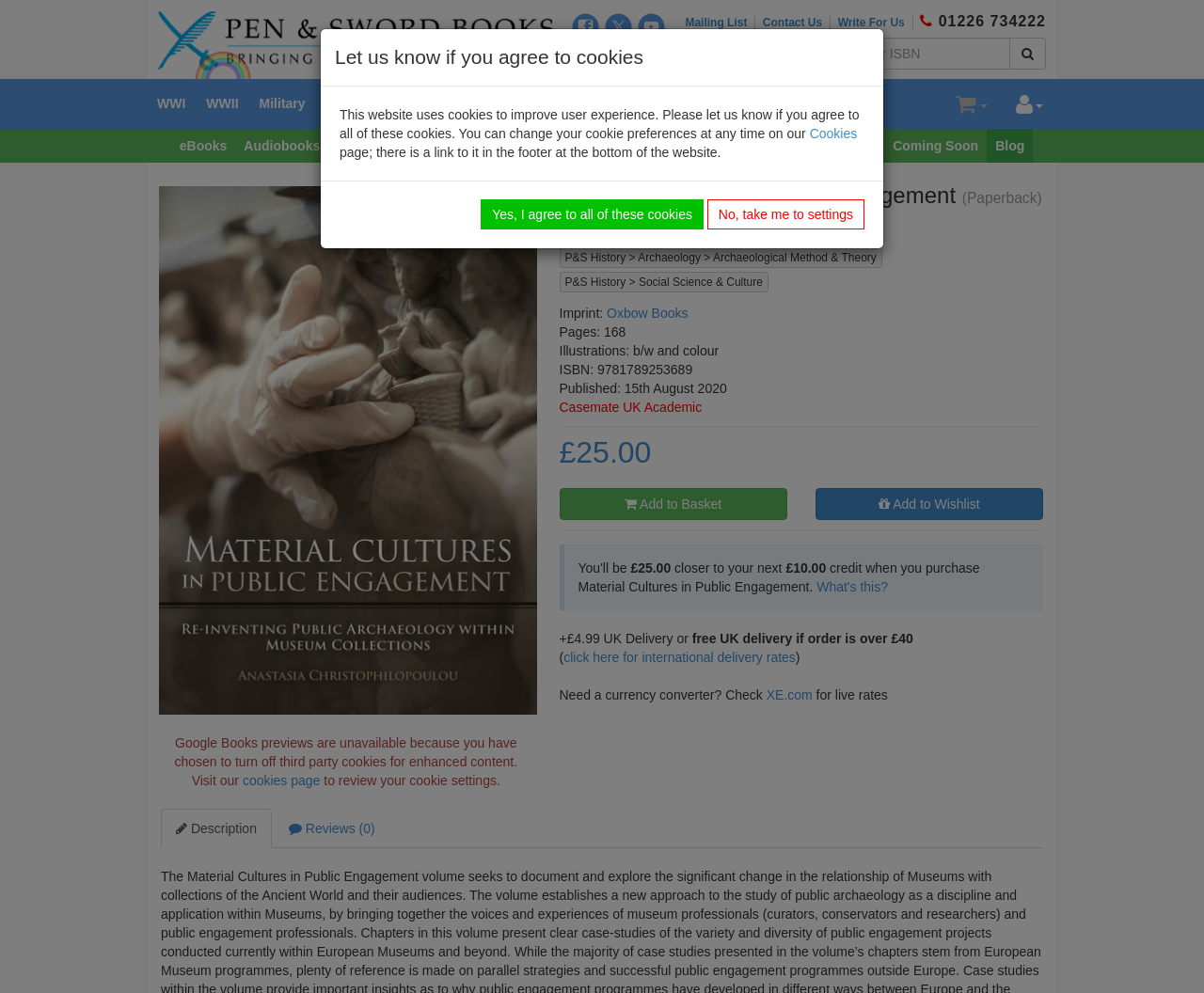Please locate the bounding box coordinates for the element that should be clicked to achieve the following instruction: "Visit Pen and Sword Books". Ensure the coordinates are given as four float numbers between 0 and 1, i.e., [left, top, right, bottom].

[0.131, 0.033, 0.459, 0.048]